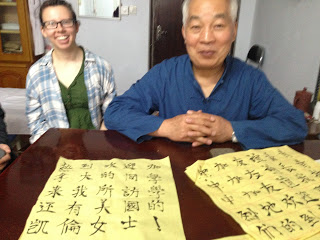Provide a short answer using a single word or phrase for the following question: 
What is the woman next to Dr. Zhao possibly doing?

Learning